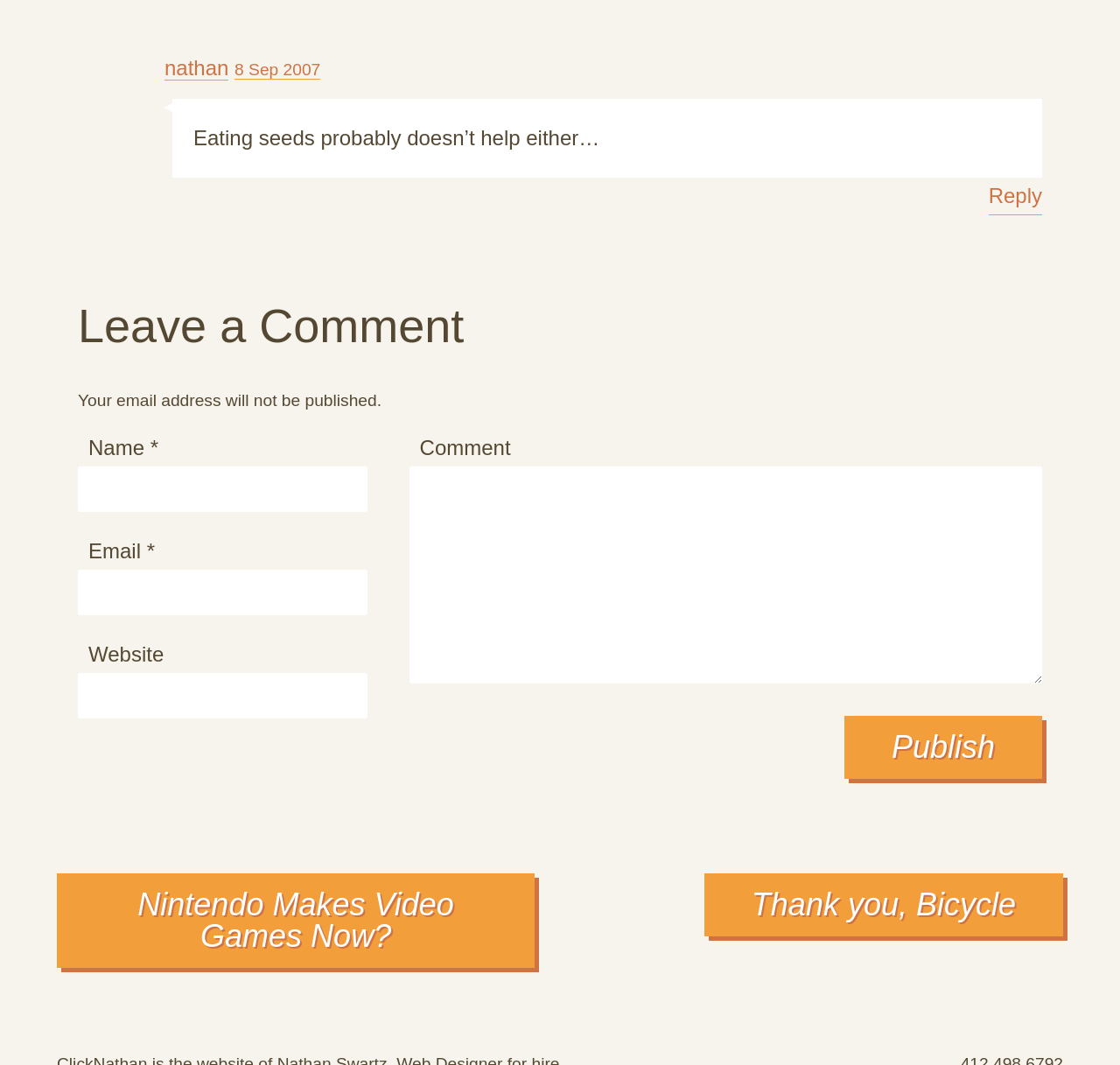What is the topic of the comment?
Answer the question in as much detail as possible.

The topic of the comment can be inferred from the text 'Eating seeds probably doesn’t help either…' which is a child of the root element.